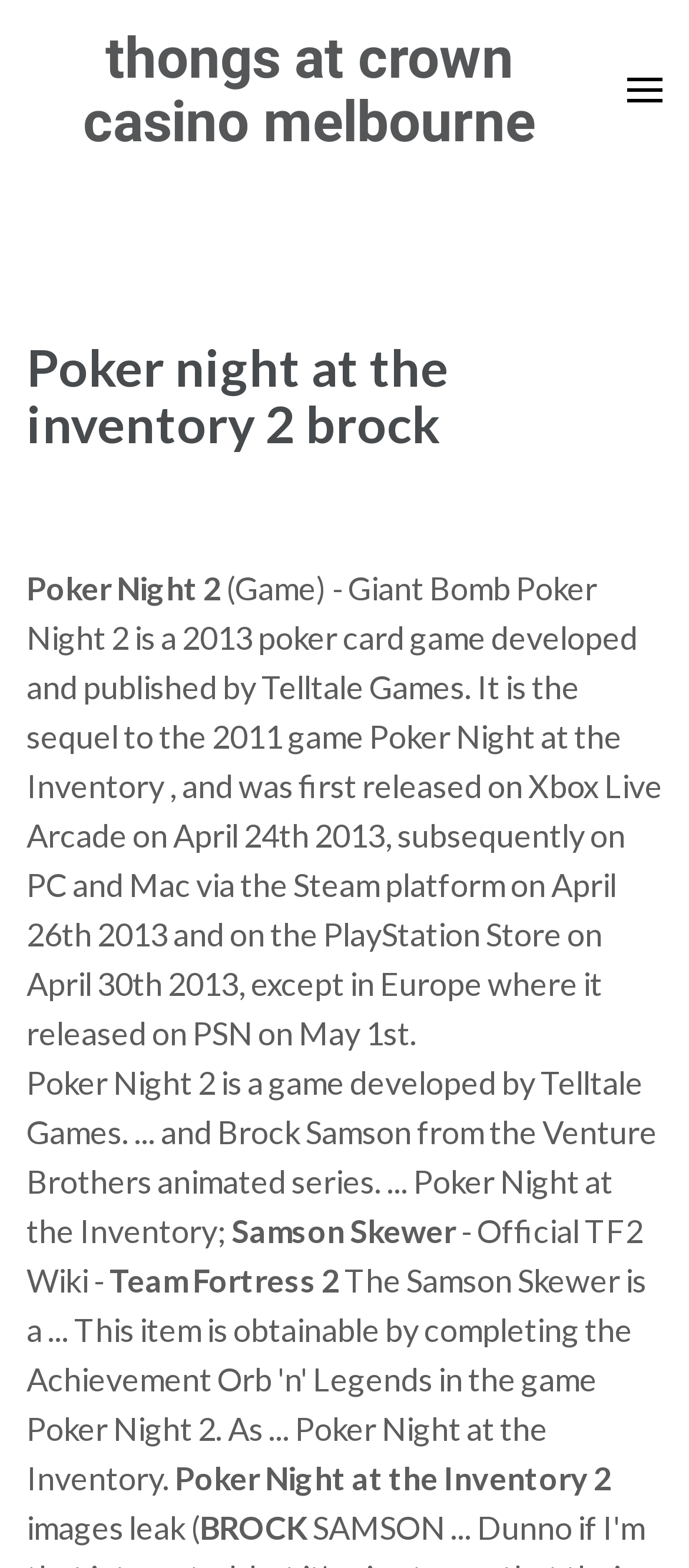Provide a thorough and detailed response to the question by examining the image: 
What is the name of the wiki mentioned?

The name of the wiki mentioned can be found in the static text element that reads '- Official TF2 Wiki -'.